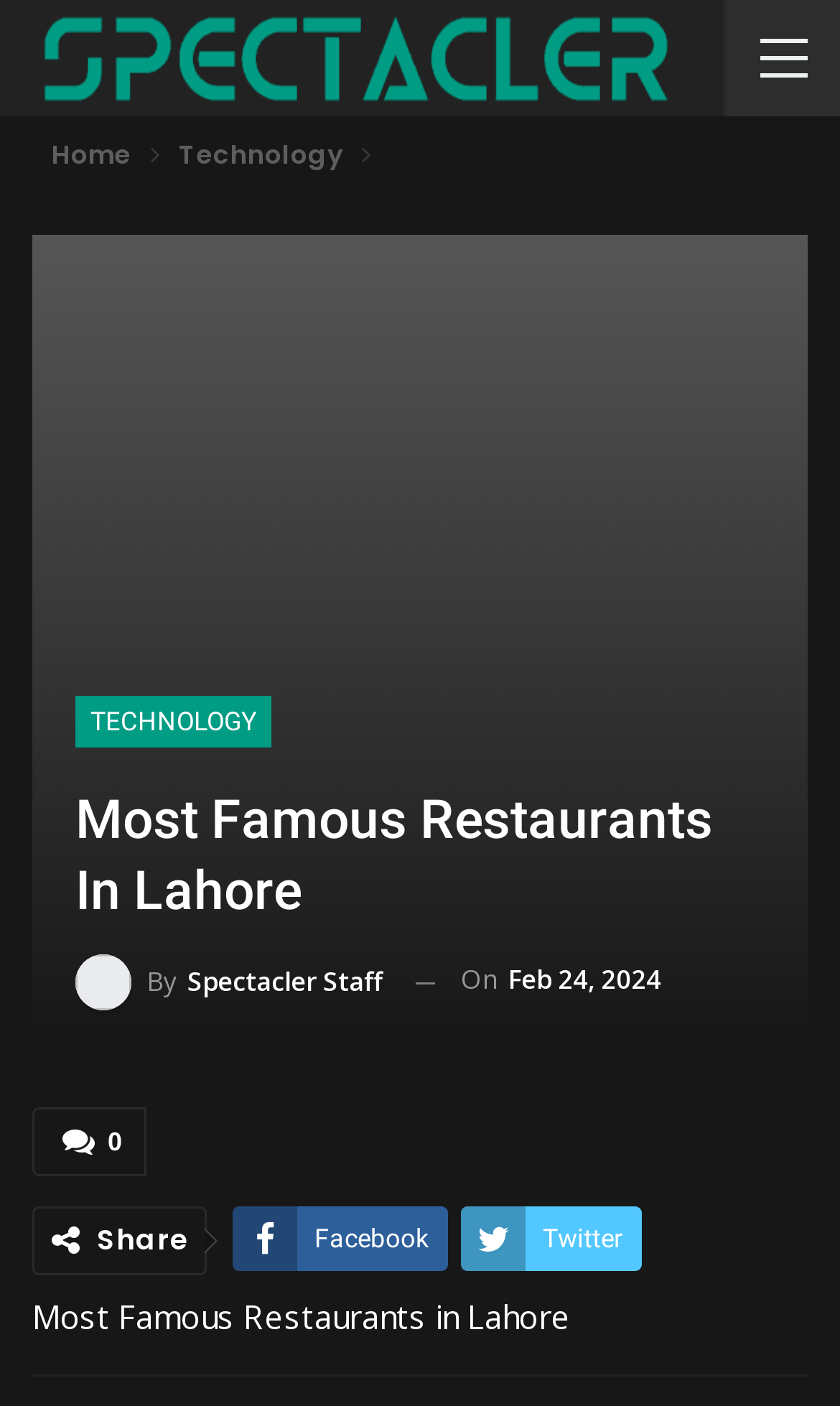Extract the bounding box coordinates for the described element: "Google+". The coordinates should be represented as four float numbers between 0 and 1: [left, top, right, bottom].

[0.038, 0.916, 0.274, 0.962]